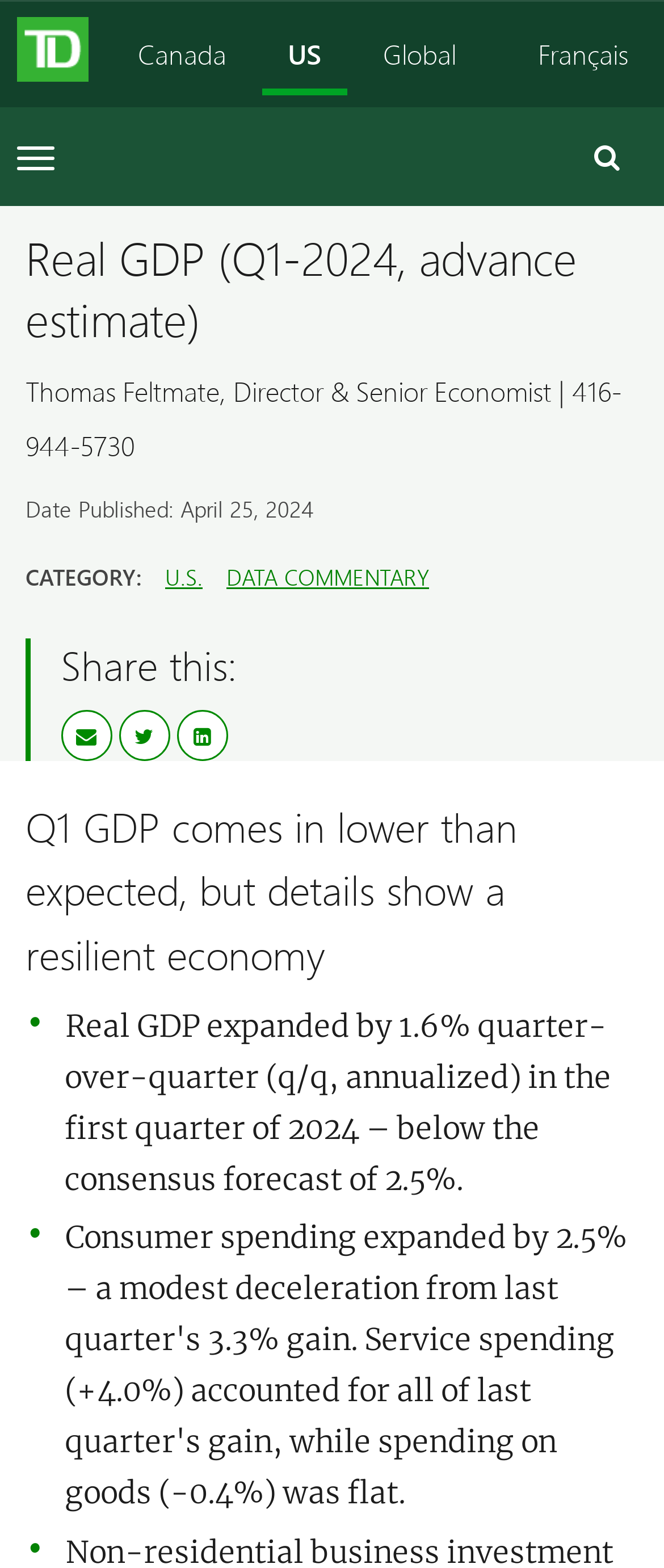Please find the bounding box coordinates (top-left x, top-left y, bottom-right x, bottom-right y) in the screenshot for the UI element described as follows: Français

[0.772, 0.012, 0.985, 0.056]